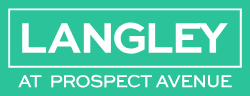What is the name of the apartment community represented by the logo?
Provide a concise answer using a single word or phrase based on the image.

Langley